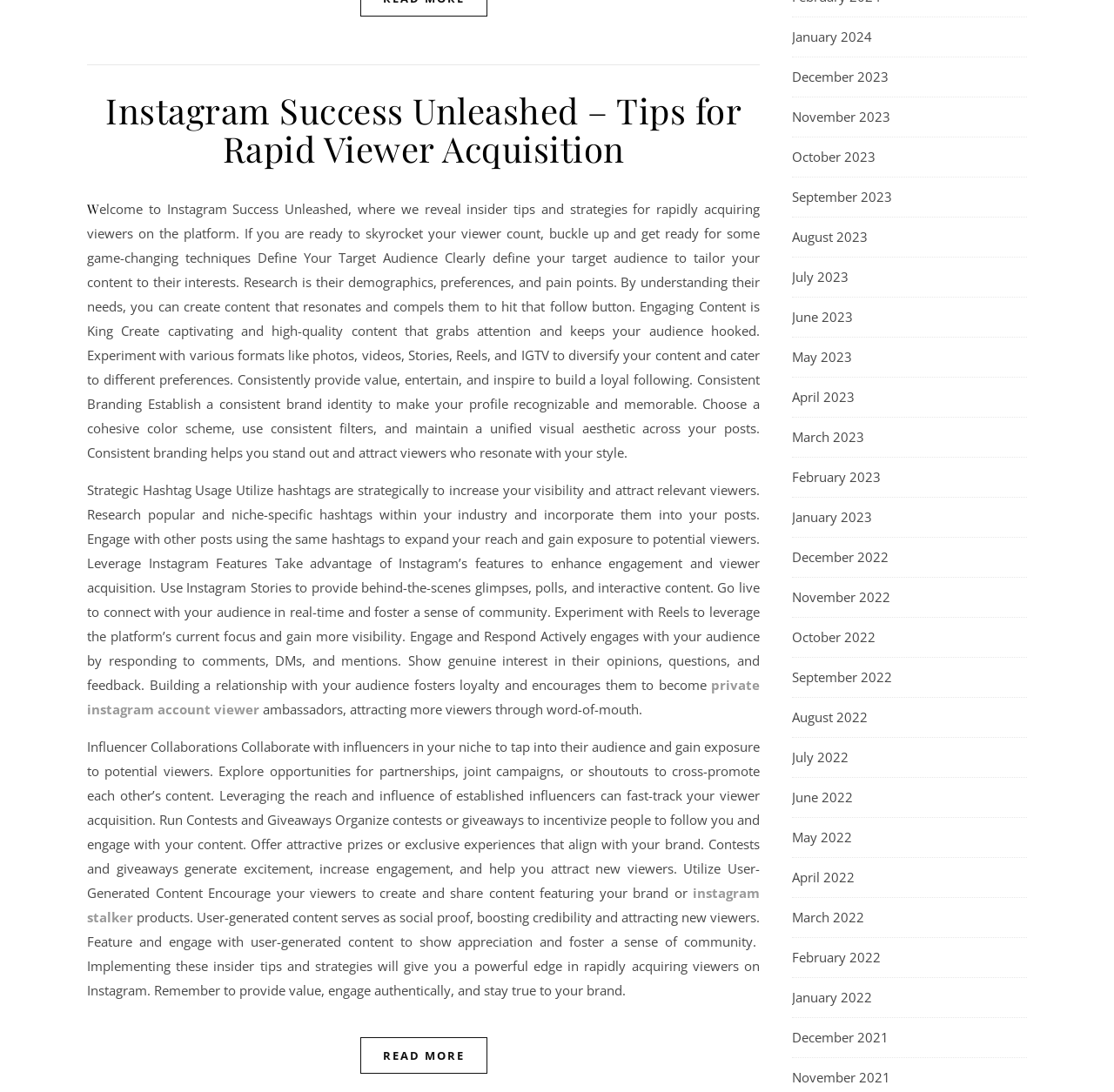What is the main topic of this webpage?
Please analyze the image and answer the question with as much detail as possible.

The main topic of this webpage is Instagram Success, which is evident from the heading 'Instagram Success Unleashed – Tips for Rapid Viewer Acquisition' and the content that follows, providing tips and strategies for rapidly acquiring viewers on Instagram.